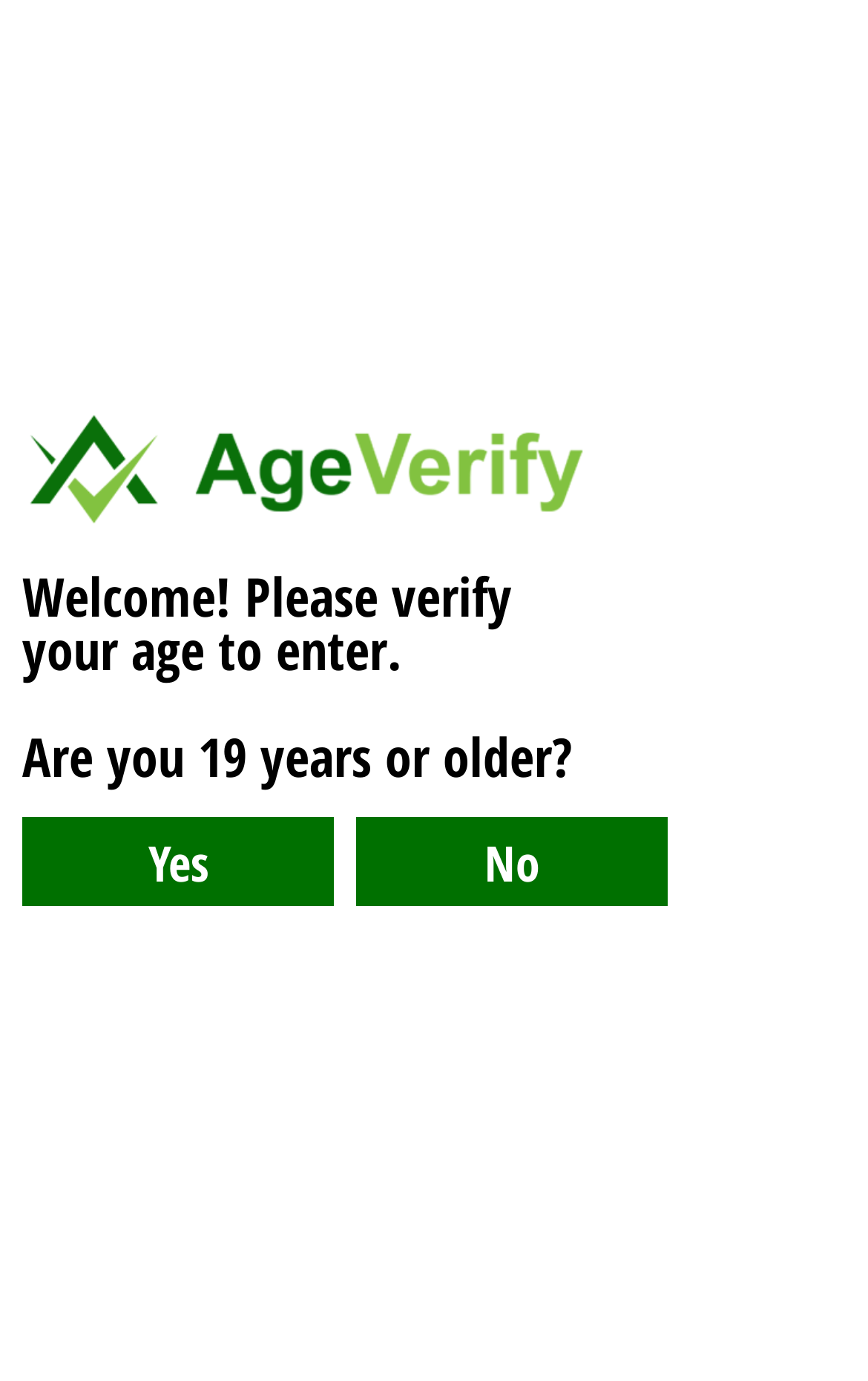How many comments are there on the article?
Based on the screenshot, answer the question with a single word or phrase.

0